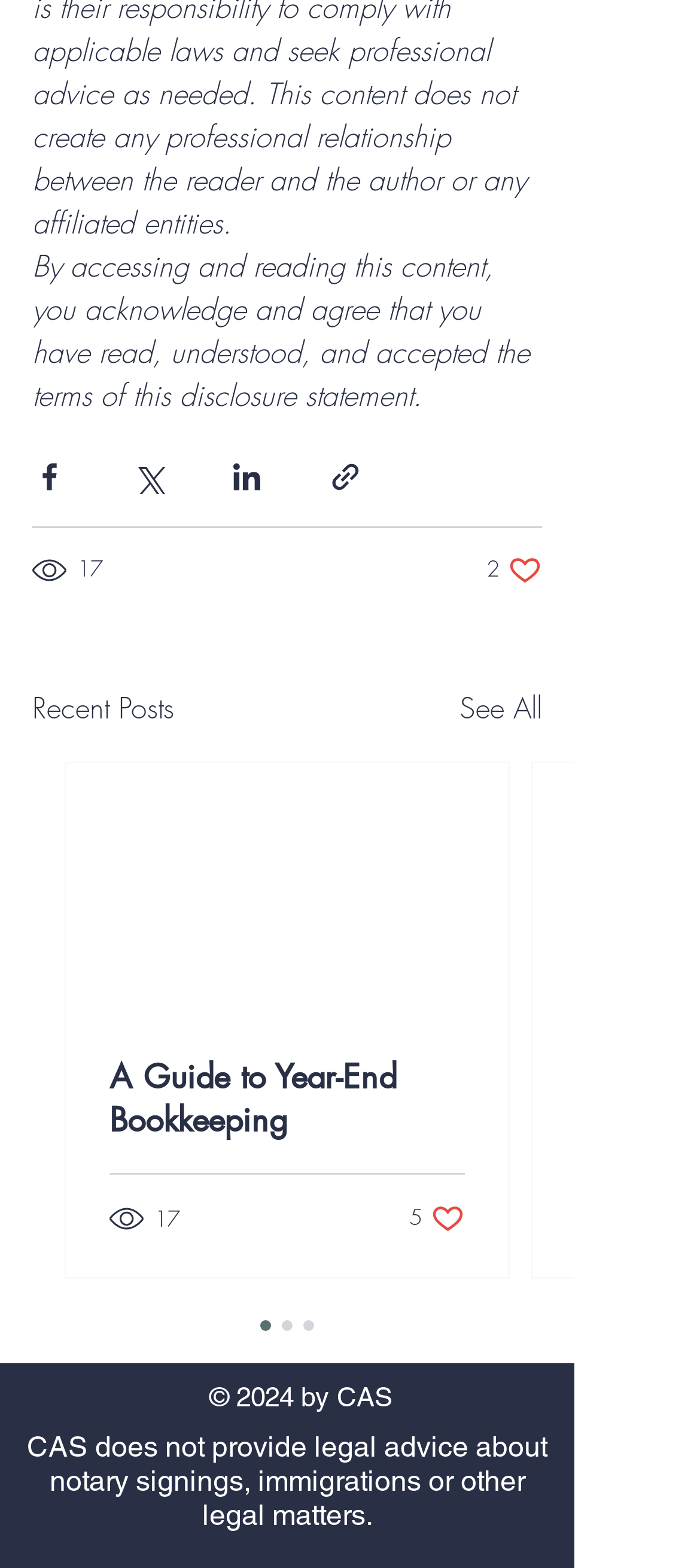Please identify the bounding box coordinates of the element's region that needs to be clicked to fulfill the following instruction: "check the recent comment from Fat Burning Class". The bounding box coordinates should consist of four float numbers between 0 and 1, i.e., [left, top, right, bottom].

None